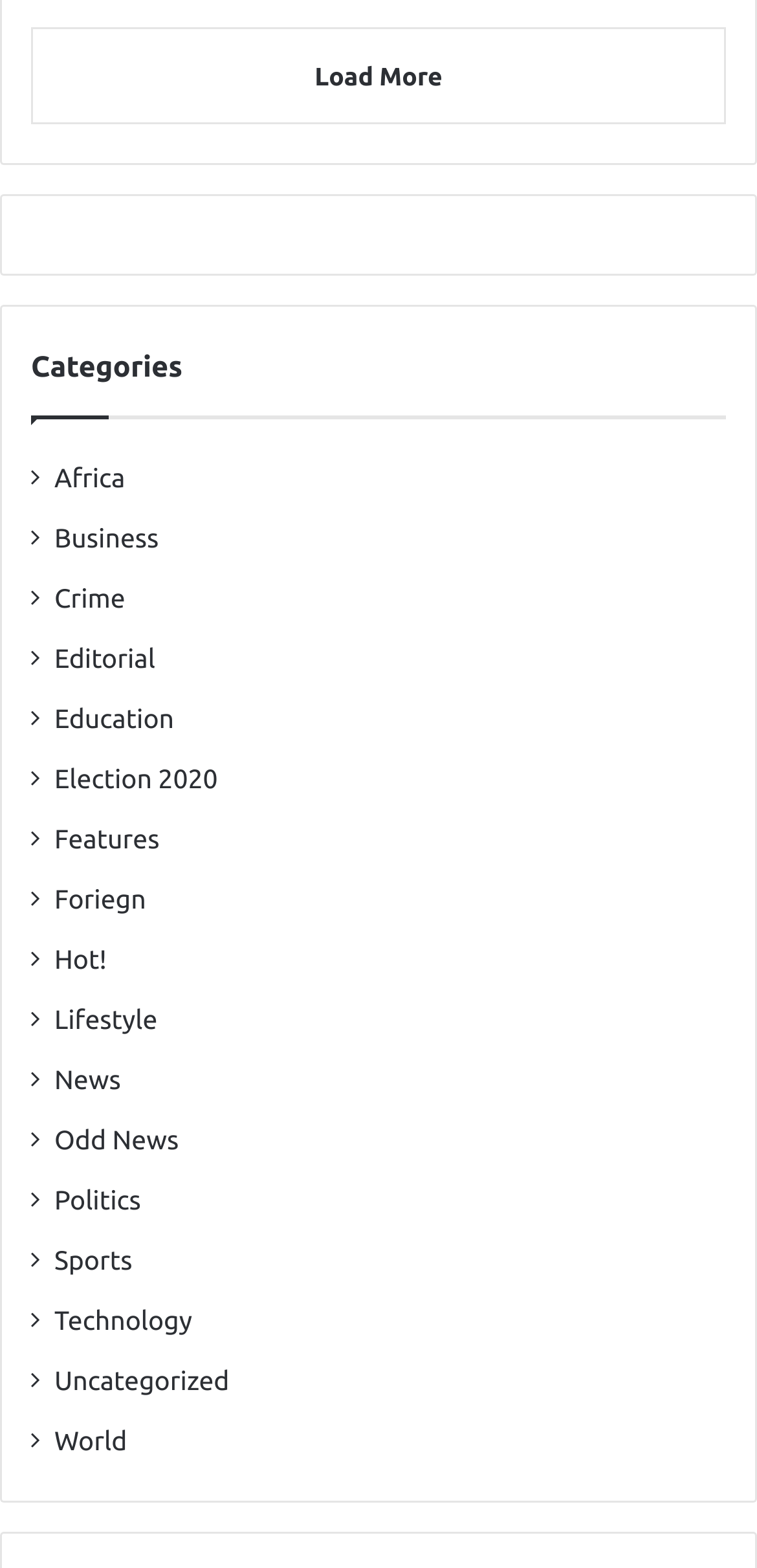What is the last news category listed on the webpage?
Refer to the image and respond with a one-word or short-phrase answer.

World